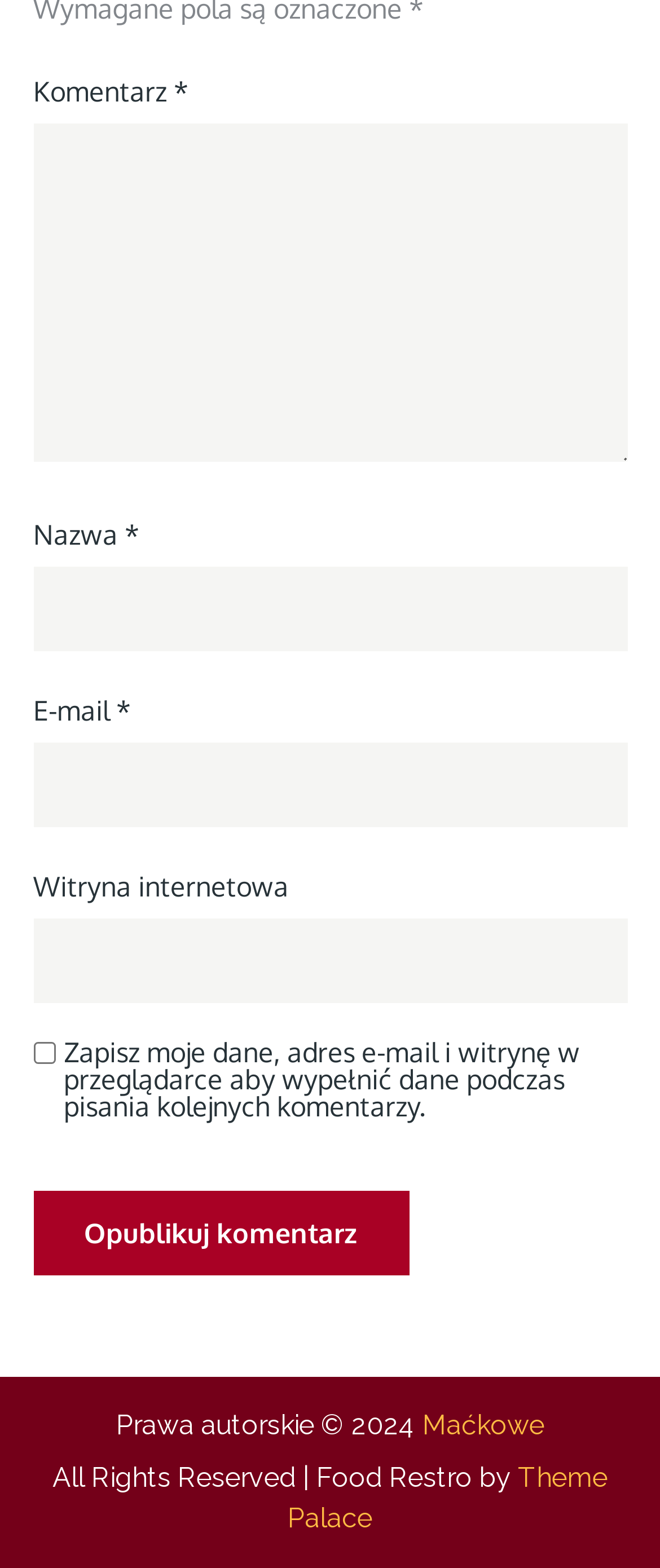Please look at the image and answer the question with a detailed explanation: How many textboxes are required?

There are four textboxes in total: 'Komentarz', 'Nazwa', 'E-mail', and 'Witryna internetowa'. The 'Witryna internetowa' textbox is not required, as indicated by 'required: False'. The other three textboxes are required, as indicated by 'required: True'.